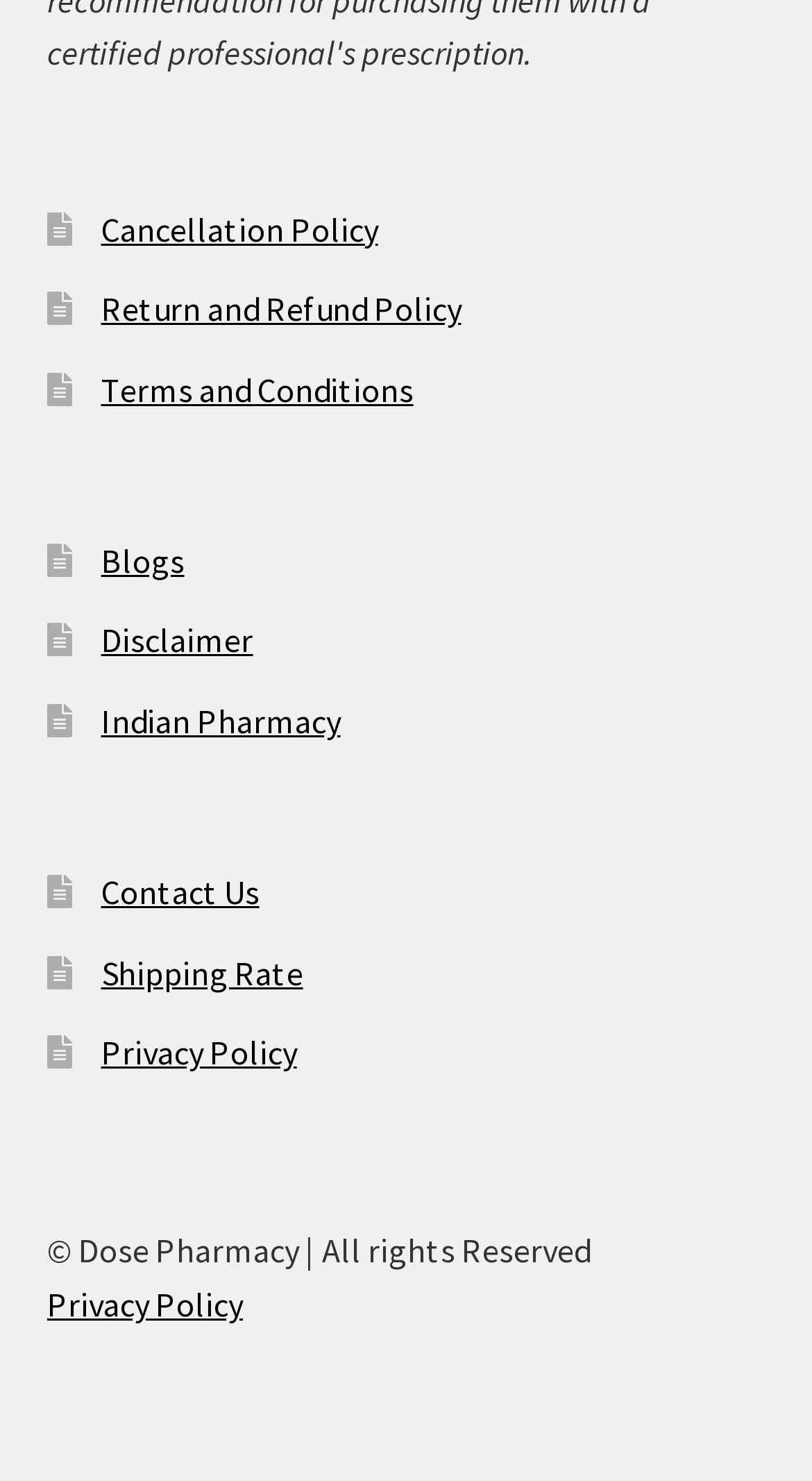Is there a 'Blogs' link in the footer?
Based on the image, answer the question with a single word or brief phrase.

Yes